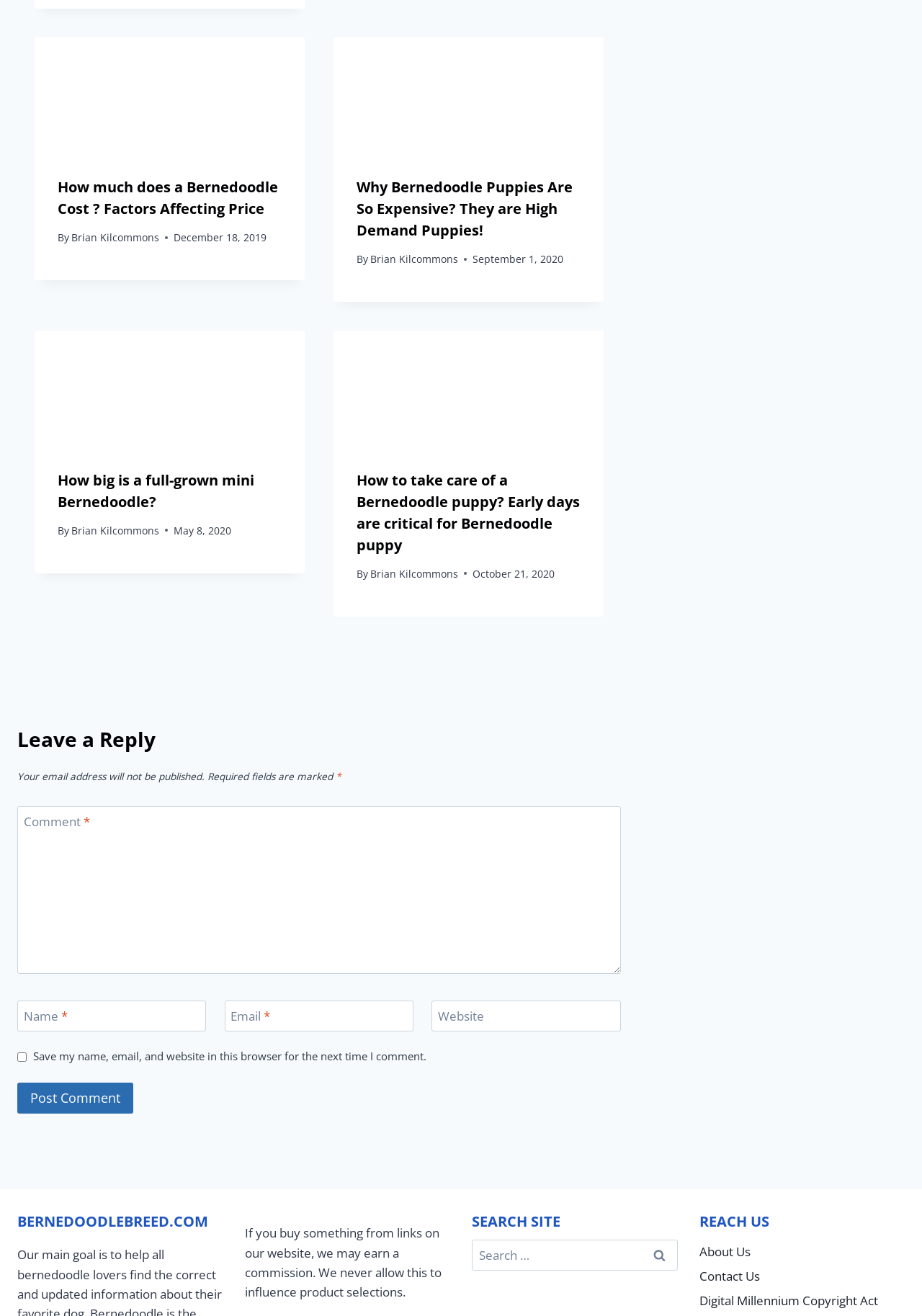What is the date of the article 'How much does a Bernedoodle Cost? Factors Affecting Price'?
Analyze the screenshot and provide a detailed answer to the question.

I found the date by looking at the time element under the article heading 'How much does a Bernedoodle Cost? Factors Affecting Price', which shows the date 'December 18, 2019'.